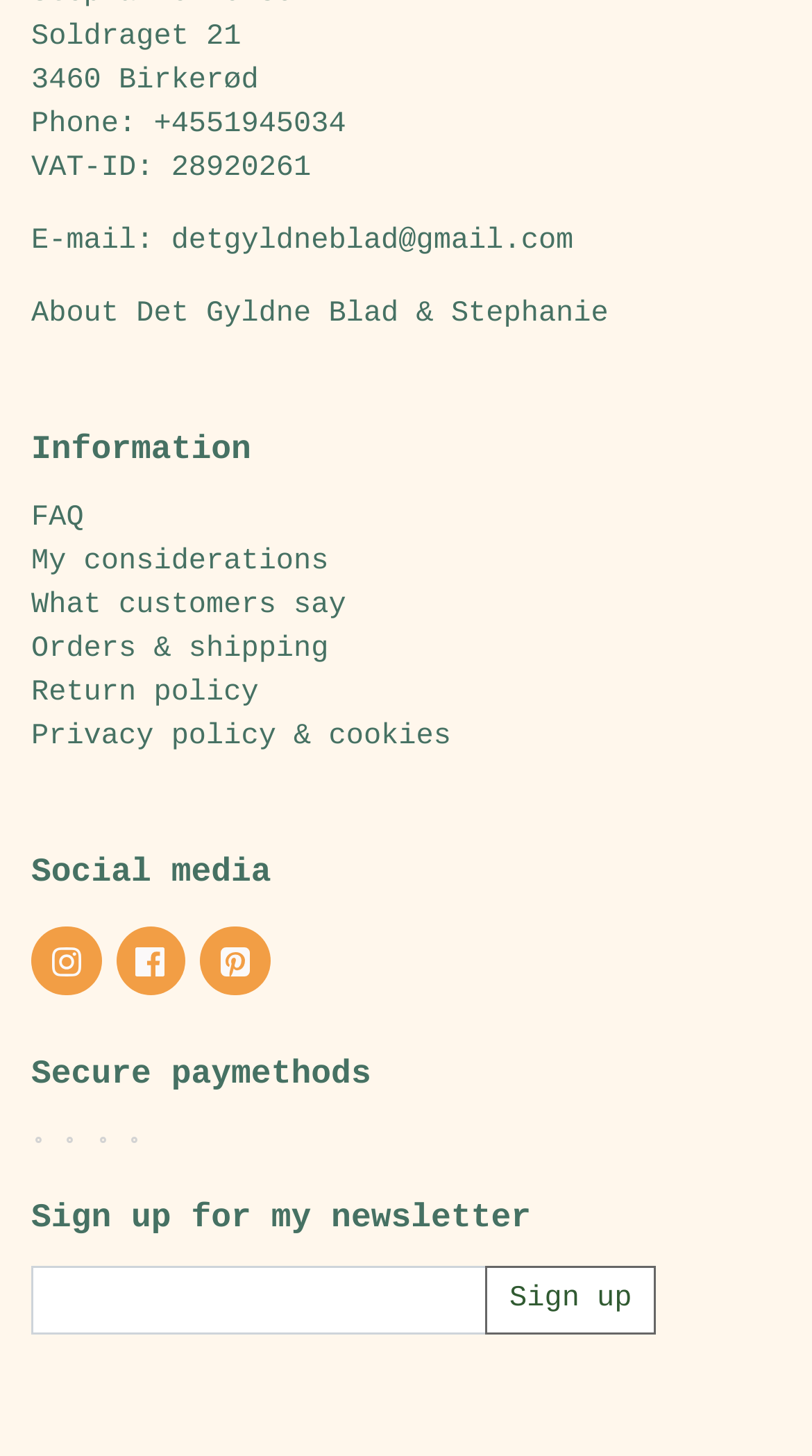Show me the bounding box coordinates of the clickable region to achieve the task as per the instruction: "Click FAQ".

[0.038, 0.344, 0.103, 0.367]